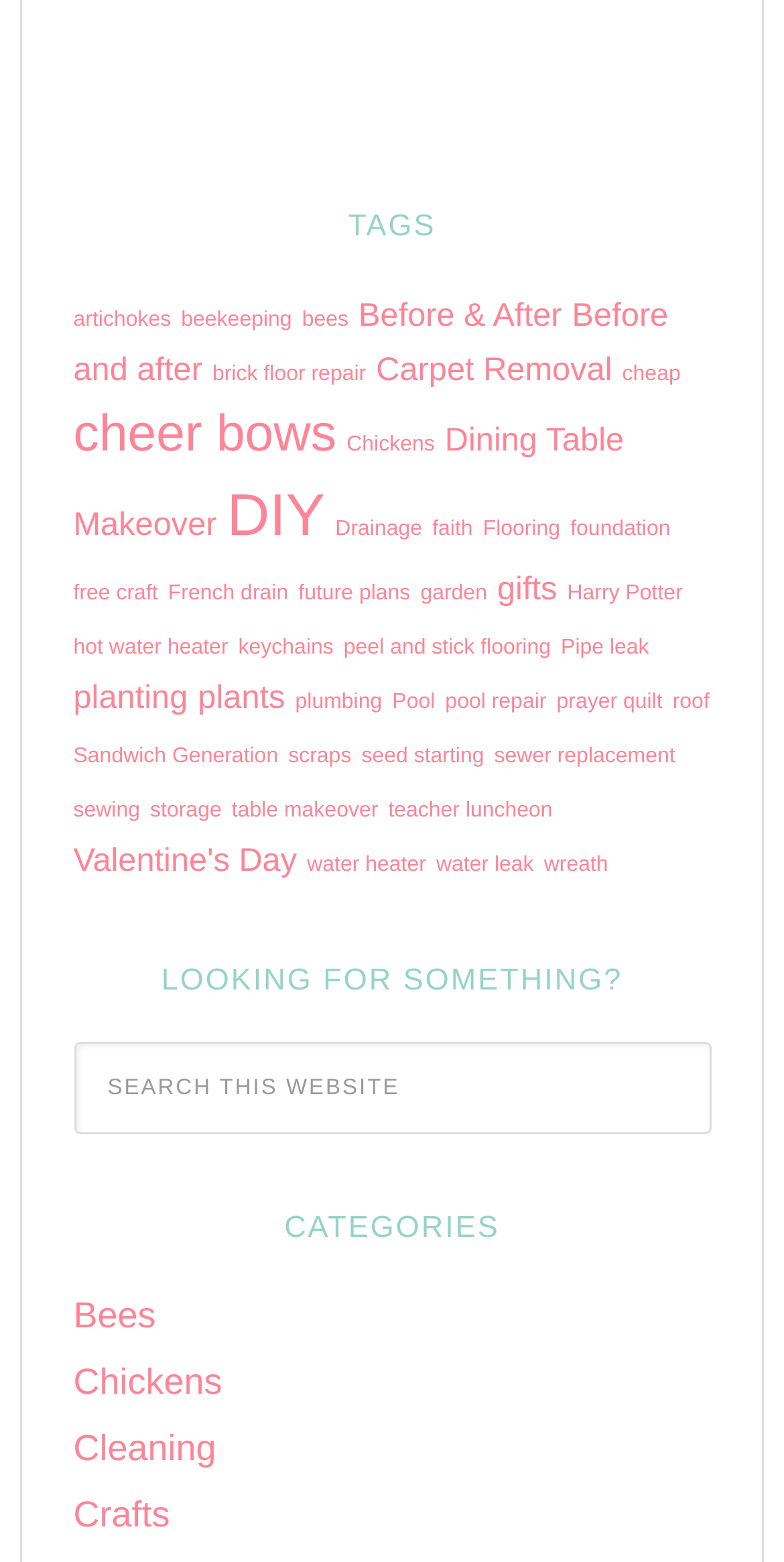Determine the bounding box coordinates of the clickable area required to perform the following instruction: "Explore the 'DIY' section". The coordinates should be represented as four float numbers between 0 and 1: [left, top, right, bottom].

[0.289, 0.309, 0.415, 0.352]